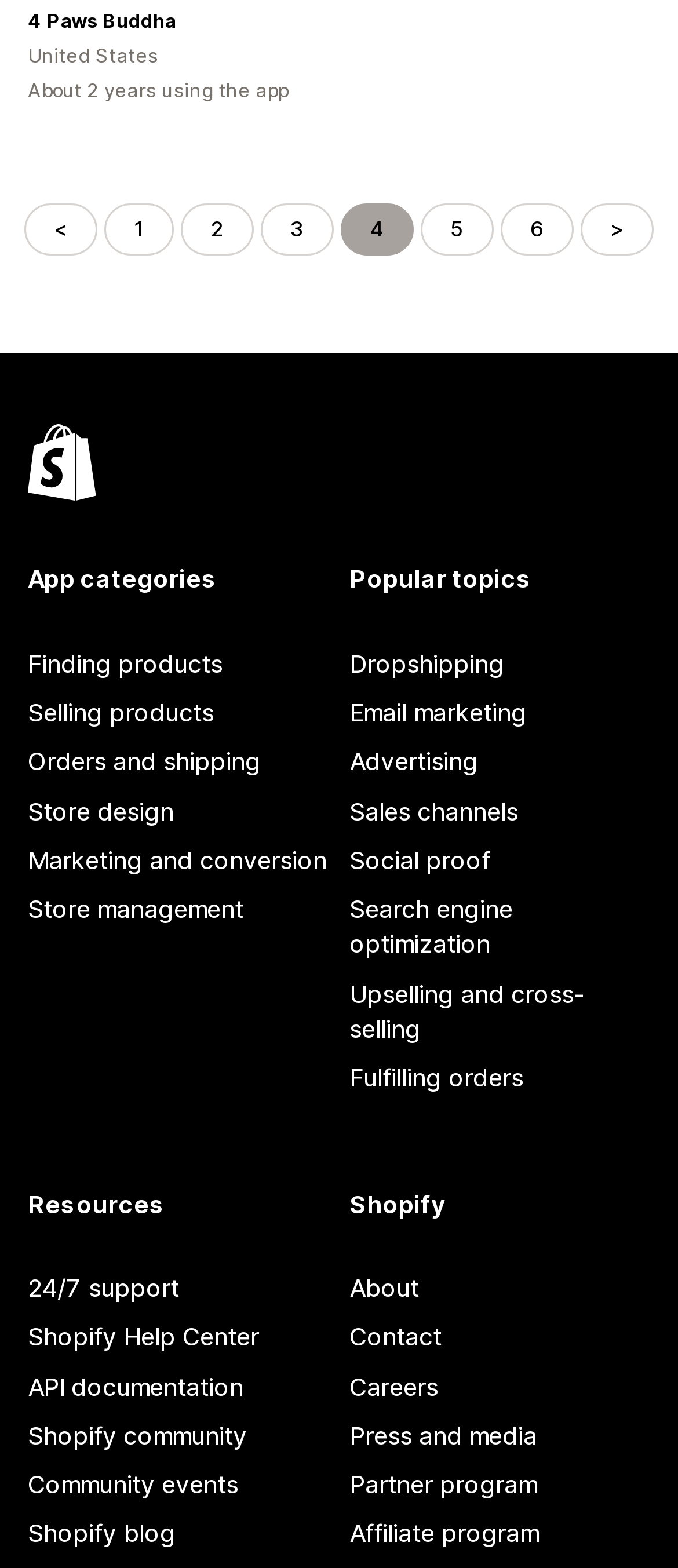Consider the image and give a detailed and elaborate answer to the question: 
What is the category of 'Dropshipping'?

The link 'Dropshipping' is listed under the heading 'Popular topics', which suggests that it is a category of popular topics.